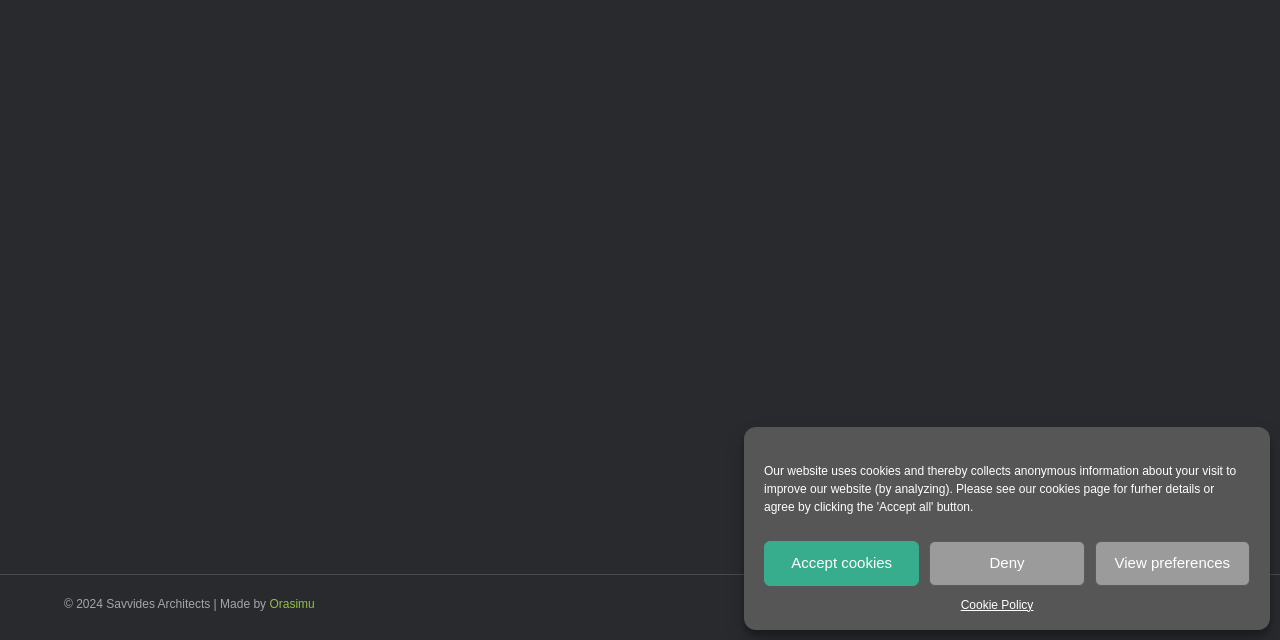Ascertain the bounding box coordinates for the UI element detailed here: "Deny". The coordinates should be provided as [left, top, right, bottom] with each value being a float between 0 and 1.

[0.726, 0.845, 0.847, 0.915]